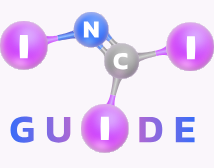What do the colorful spheres in the molecular structure symbolize?
Using the information from the image, provide a comprehensive answer to the question.

The colorful spheres in the molecular structure of the INCI Guide symbolize different components of the molecular model, which are the building blocks of cosmetic ingredients.